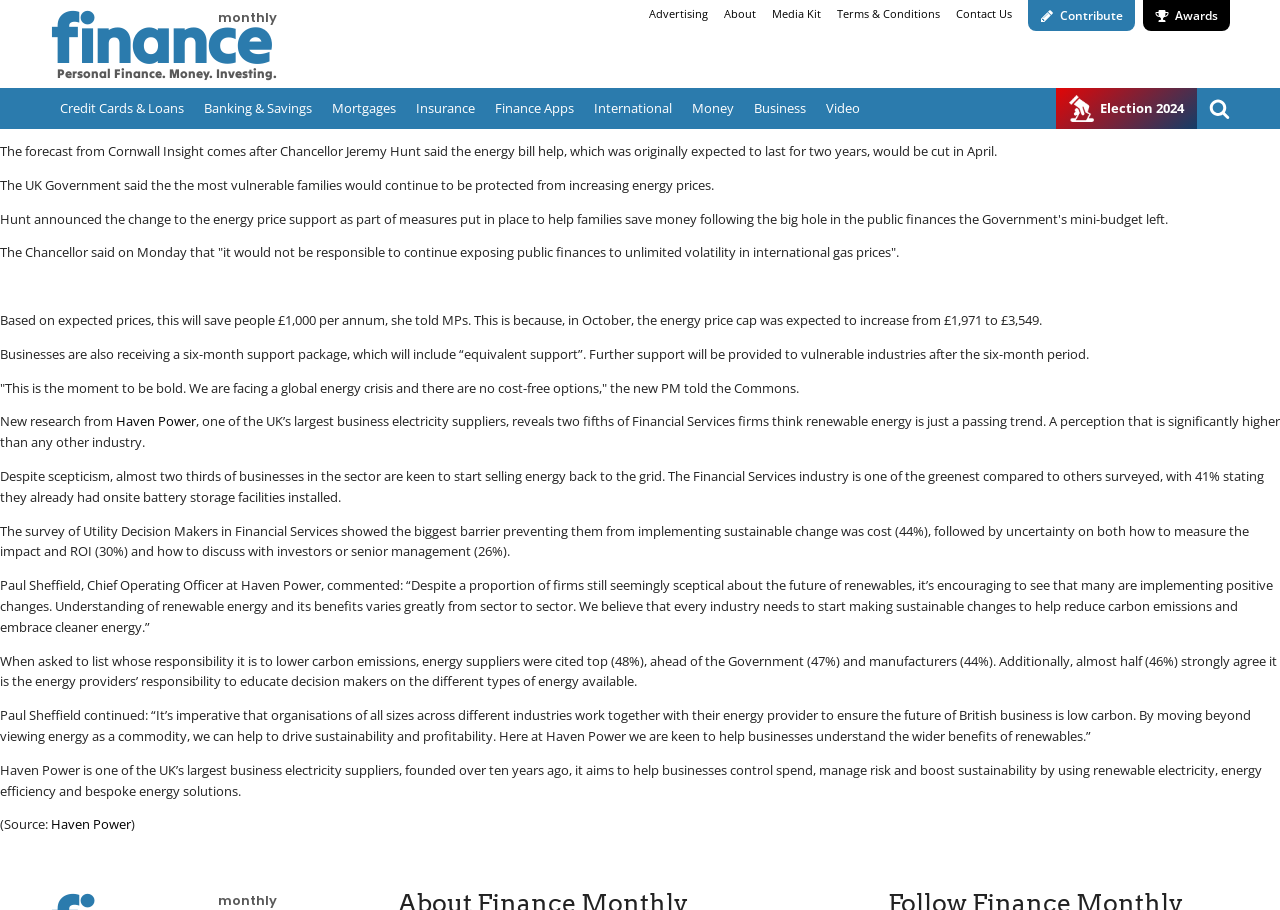Could you highlight the region that needs to be clicked to execute the instruction: "Contact 'Finance Monthly'"?

[0.741, 0.0, 0.797, 0.03]